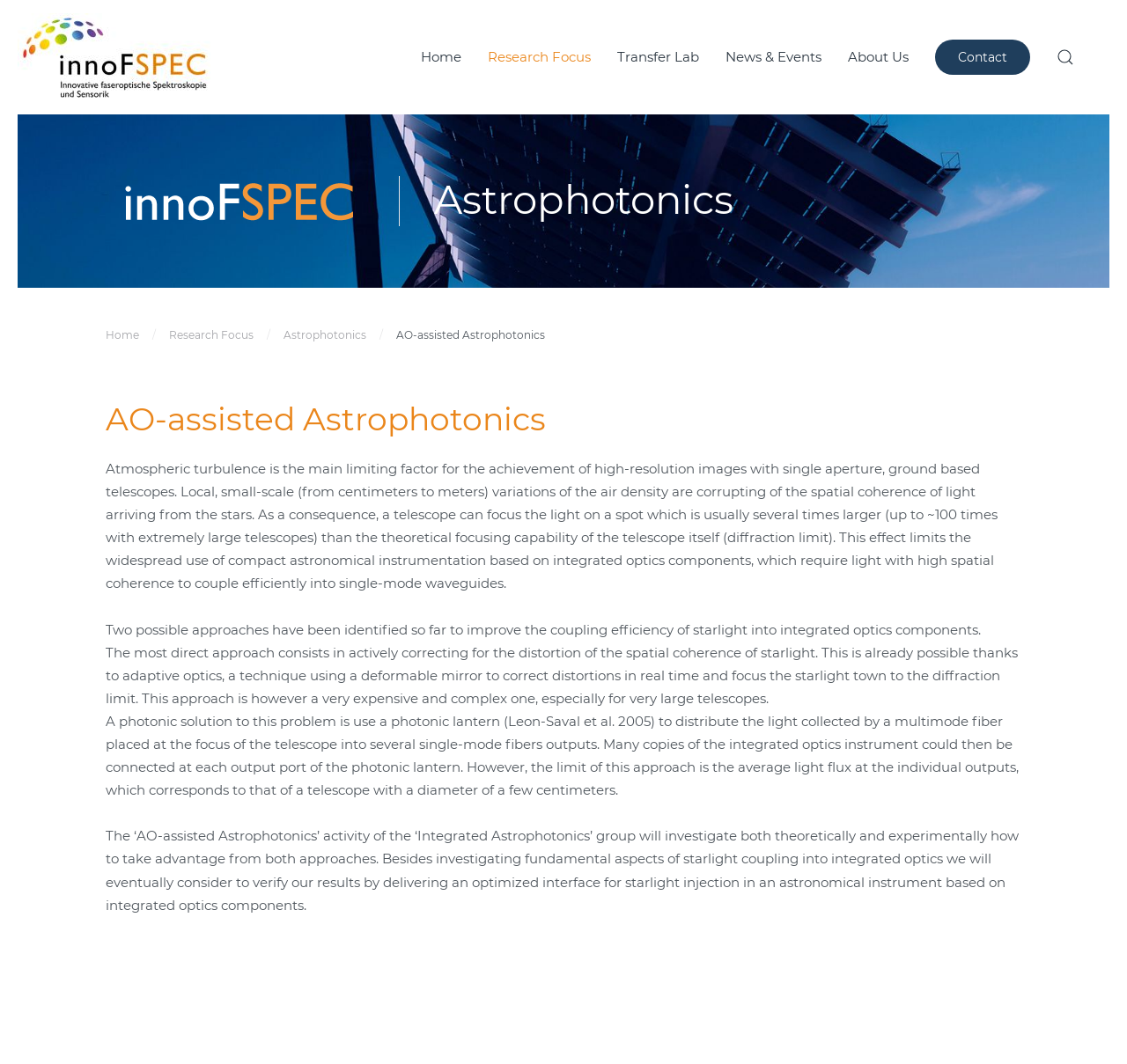Specify the bounding box coordinates of the element's area that should be clicked to execute the given instruction: "Click on the 'Transfer Lab' link". The coordinates should be four float numbers between 0 and 1, i.e., [left, top, right, bottom].

[0.536, 0.0, 0.632, 0.108]